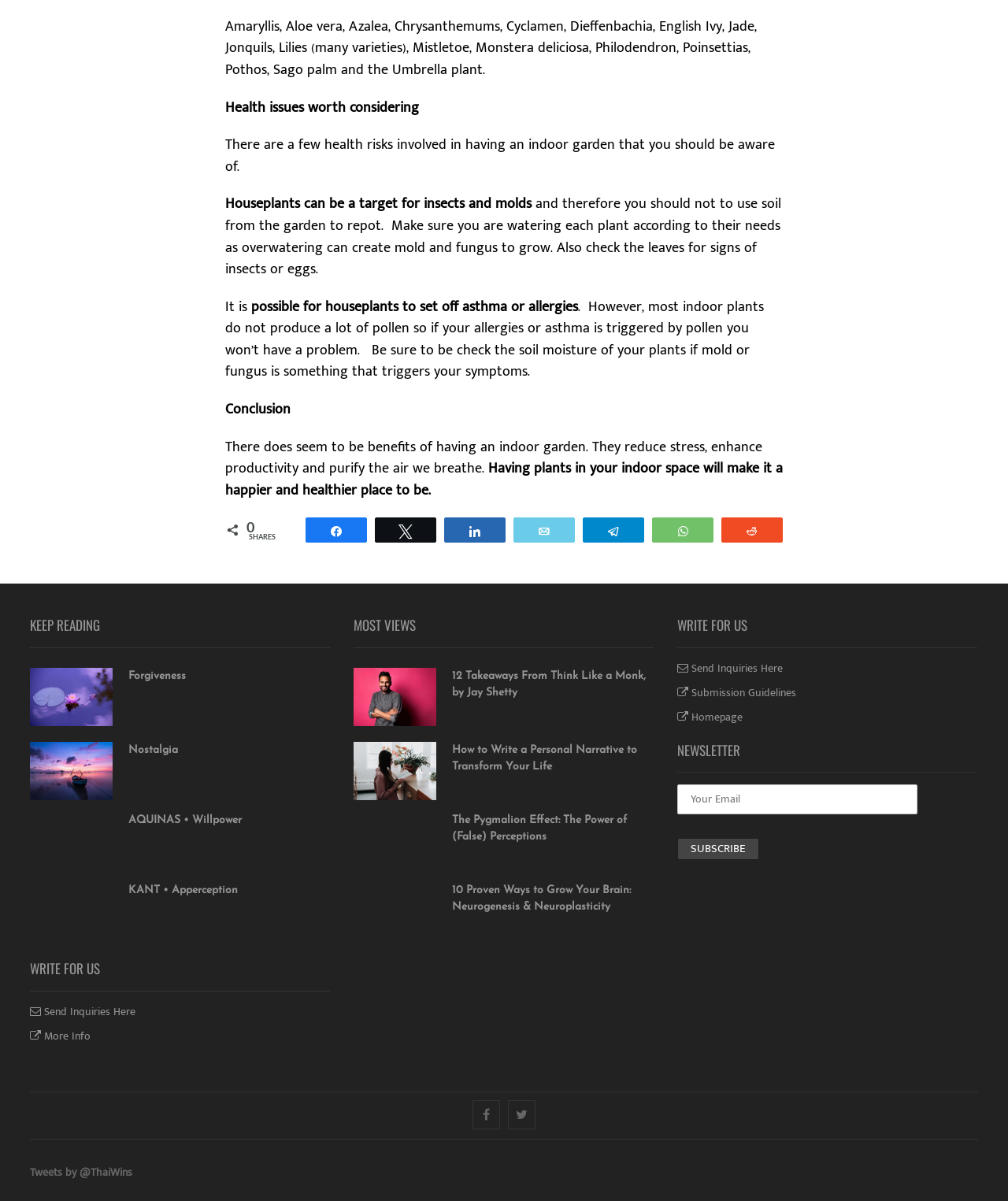Identify the bounding box for the UI element that is described as follows: "Submission Guidelines".

[0.672, 0.569, 0.79, 0.584]